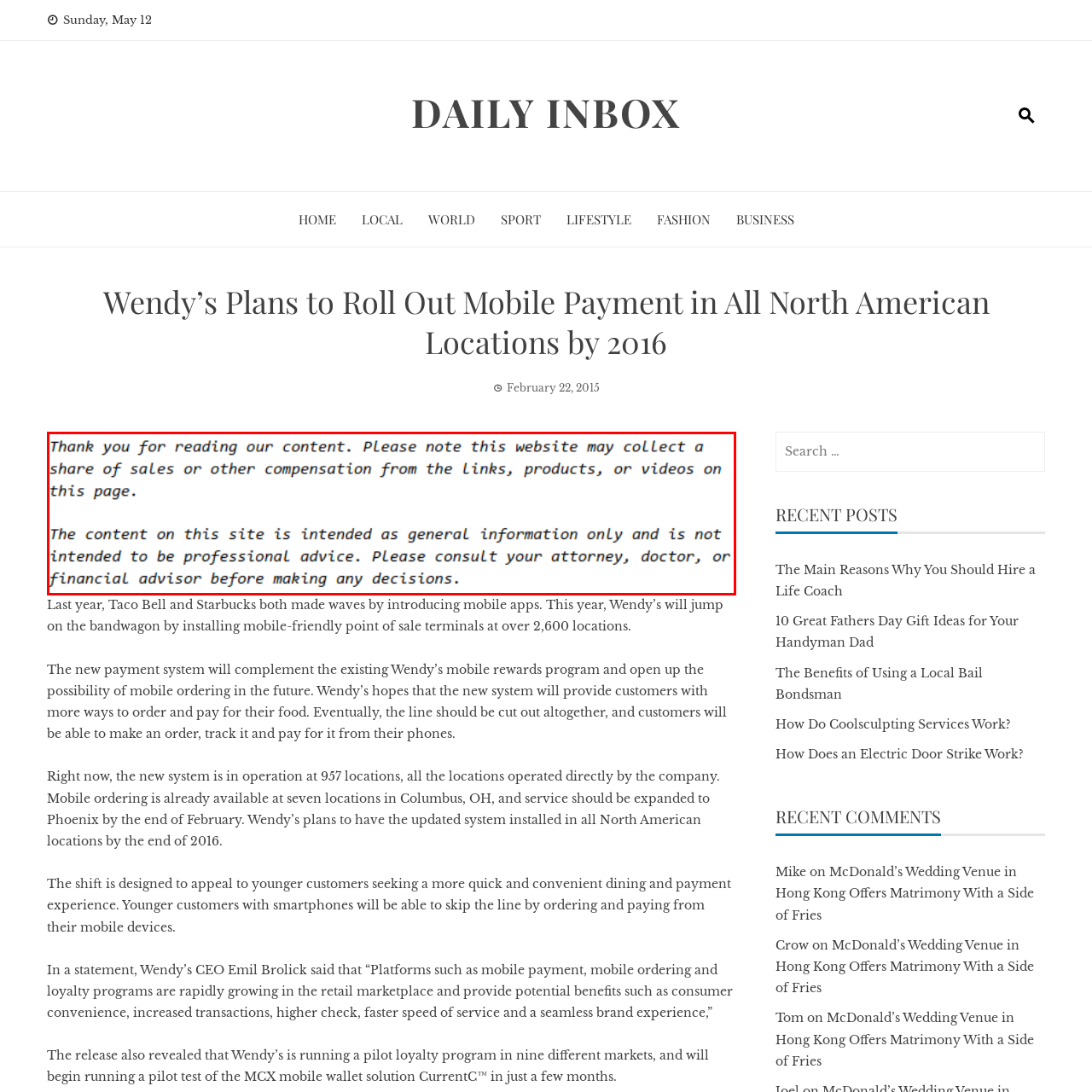Offer an in-depth description of the scene contained in the red rectangle.

The image presents a disclaimer often found at the end of articles or blog posts. It emphasizes the importance of transparency regarding financial compensation that the website may receive from affiliate links or products mentioned in the content. Additionally, it highlights that the information provided is intended for general guidance and should not be interpreted as professional advice. The statement advises readers to consult with relevant professionals, such as attorneys, doctors, or financial advisors, before making any significant decisions based on the content. This notice underscores the website's commitment to responsible content sharing and the importance of making informed decisions.